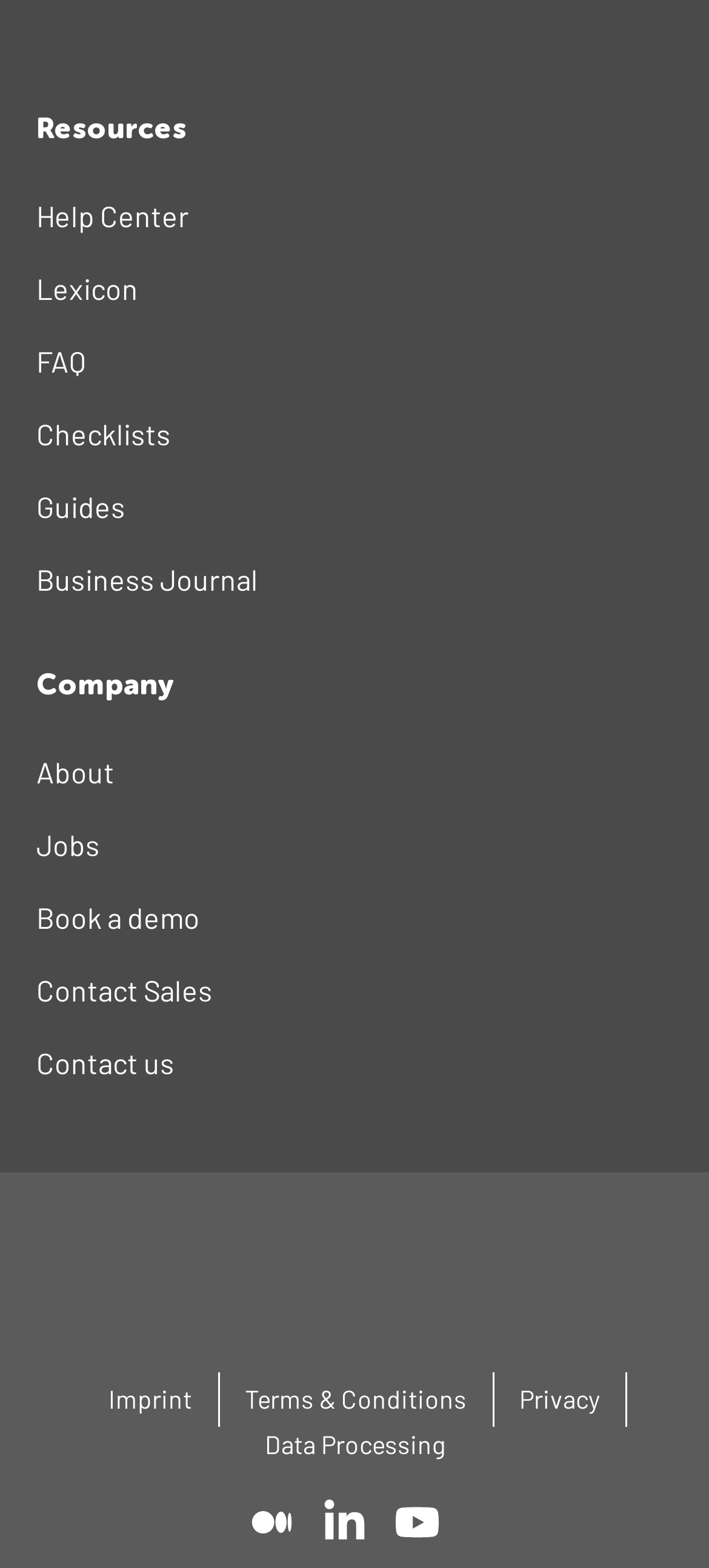Please examine the image and answer the question with a detailed explanation:
How many links are under 'Resources'?

I counted the number of links under the 'Resources' heading, which are 'Help Center', 'Lexicon', 'FAQ', 'Checklists', 'Guides', 'Business Journal', and found that there are 7 links in total.